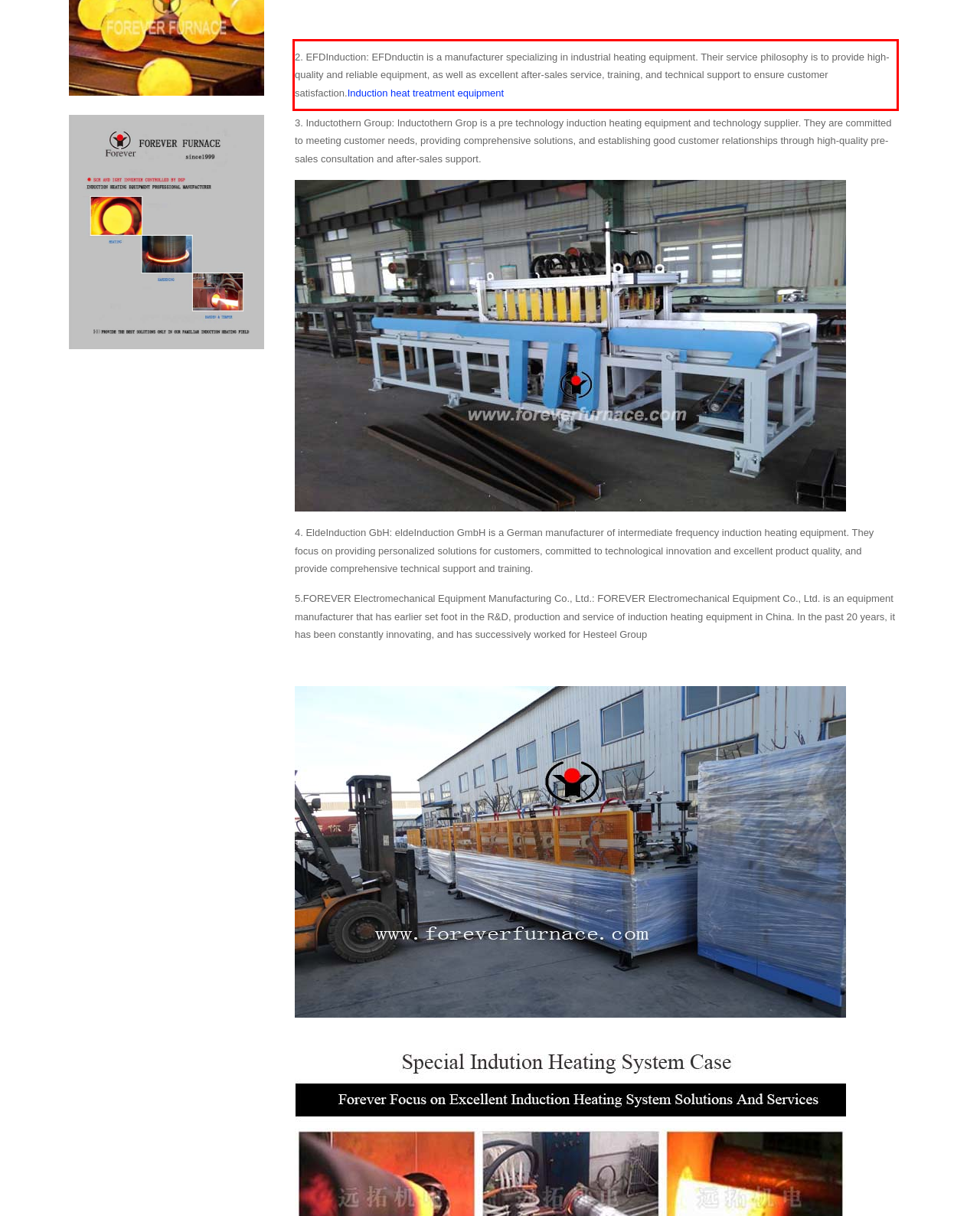Inspect the webpage screenshot that has a red bounding box and use OCR technology to read and display the text inside the red bounding box.

2. EFDInduction: EFDnductin is a manufacturer specializing in industrial heating equipment. Their service philosophy is to provide high-quality and reliable equipment, as well as excellent after-sales service, training, and technical support to ensure customer satisfaction.Induction heat treatment equipment